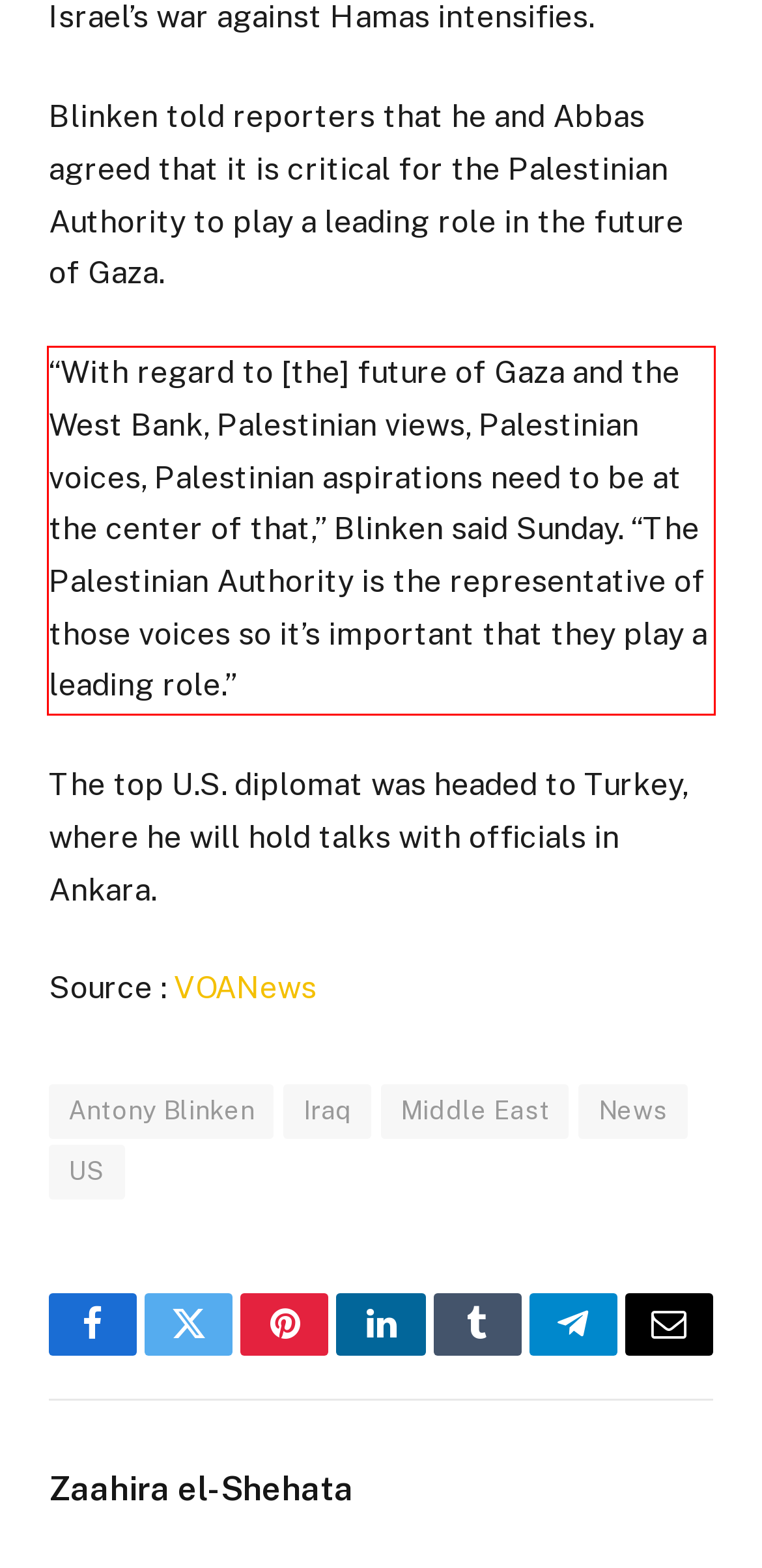Identify and extract the text within the red rectangle in the screenshot of the webpage.

“With regard to [the] future of Gaza and the West Bank, Palestinian views, Palestinian voices, Palestinian aspirations need to be at the center of that,” Blinken said Sunday. “The Palestinian Authority is the representative of those voices so it’s important that they play a leading role.”